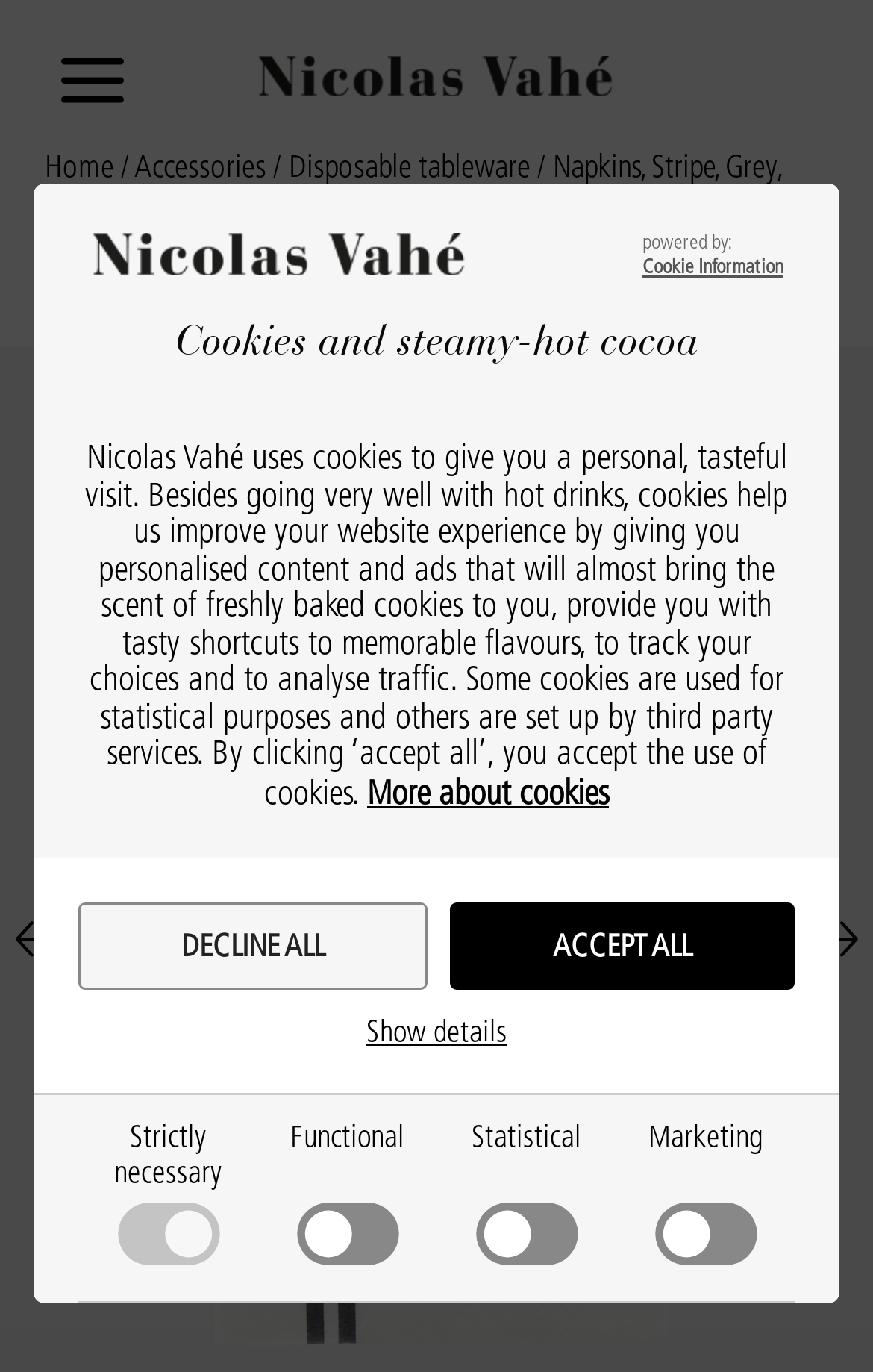Based on the provided description, "Previous", find the bounding box of the corresponding UI element in the screenshot.

[0.0, 0.659, 0.103, 0.708]